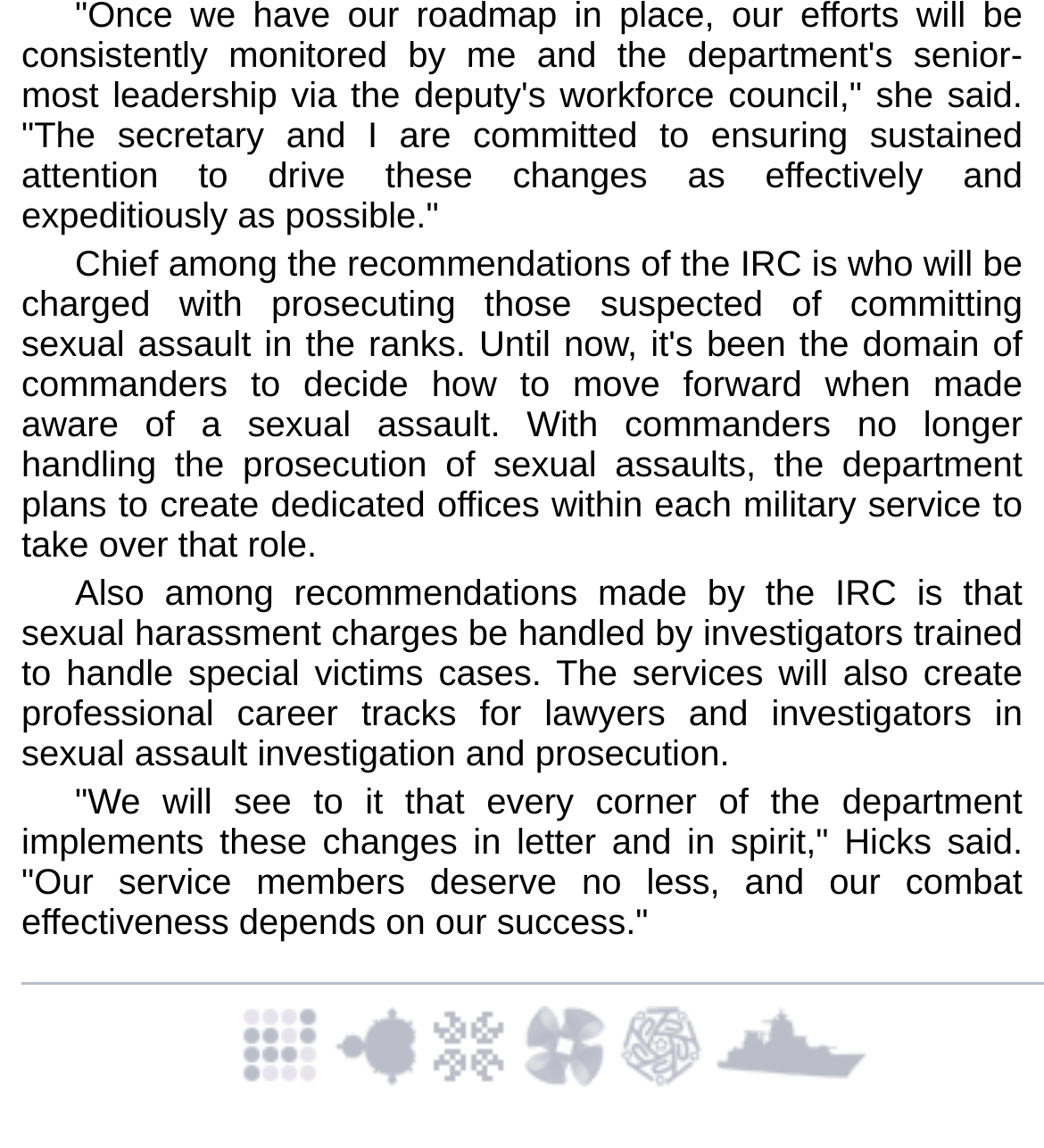Based on the visual content of the image, answer the question thoroughly: What type of images are displayed below the quoted text?

The images displayed below the quoted text appear to be mathematical patterns, including a four-by-four grid of dots, the Mandelbrot Set, an oscillator from the Game of Life, a twisty thing, and a snowflake.